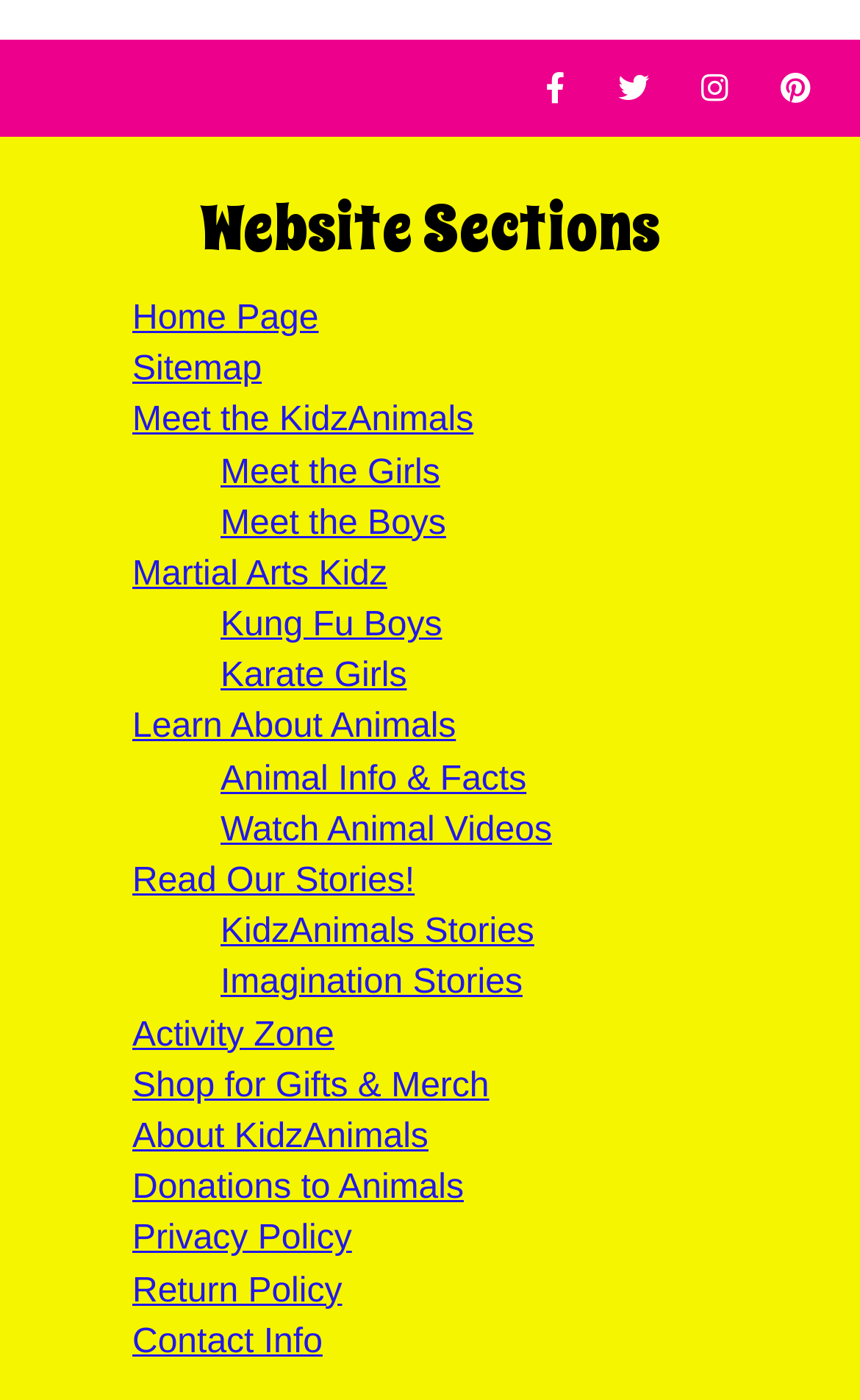What is the first section on the webpage?
From the image, provide a succinct answer in one word or a short phrase.

Website Sections